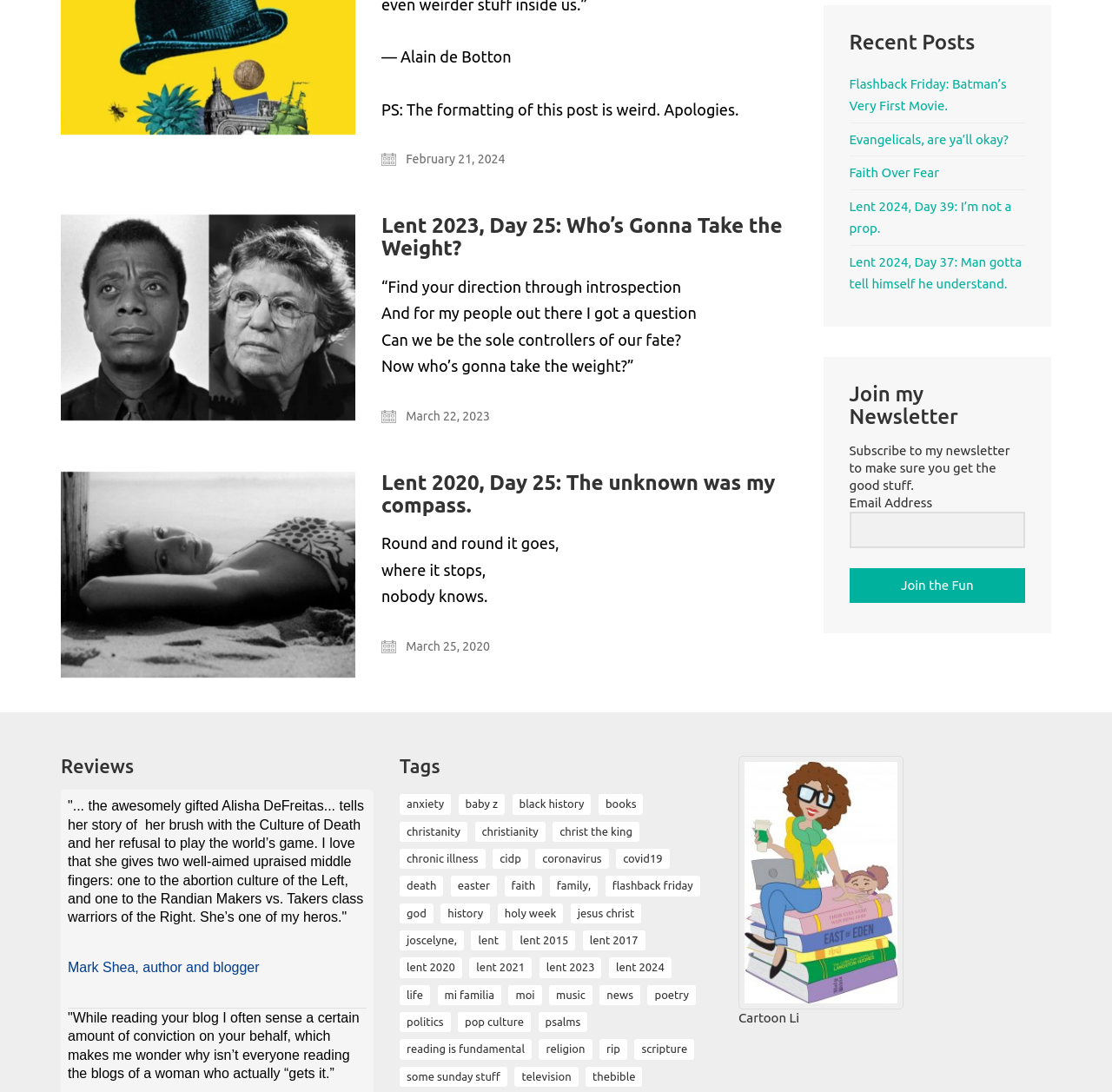Given the element description: "COVID19", predict the bounding box coordinates of the UI element it refers to, using four float numbers between 0 and 1, i.e., [left, top, right, bottom].

[0.554, 0.777, 0.602, 0.796]